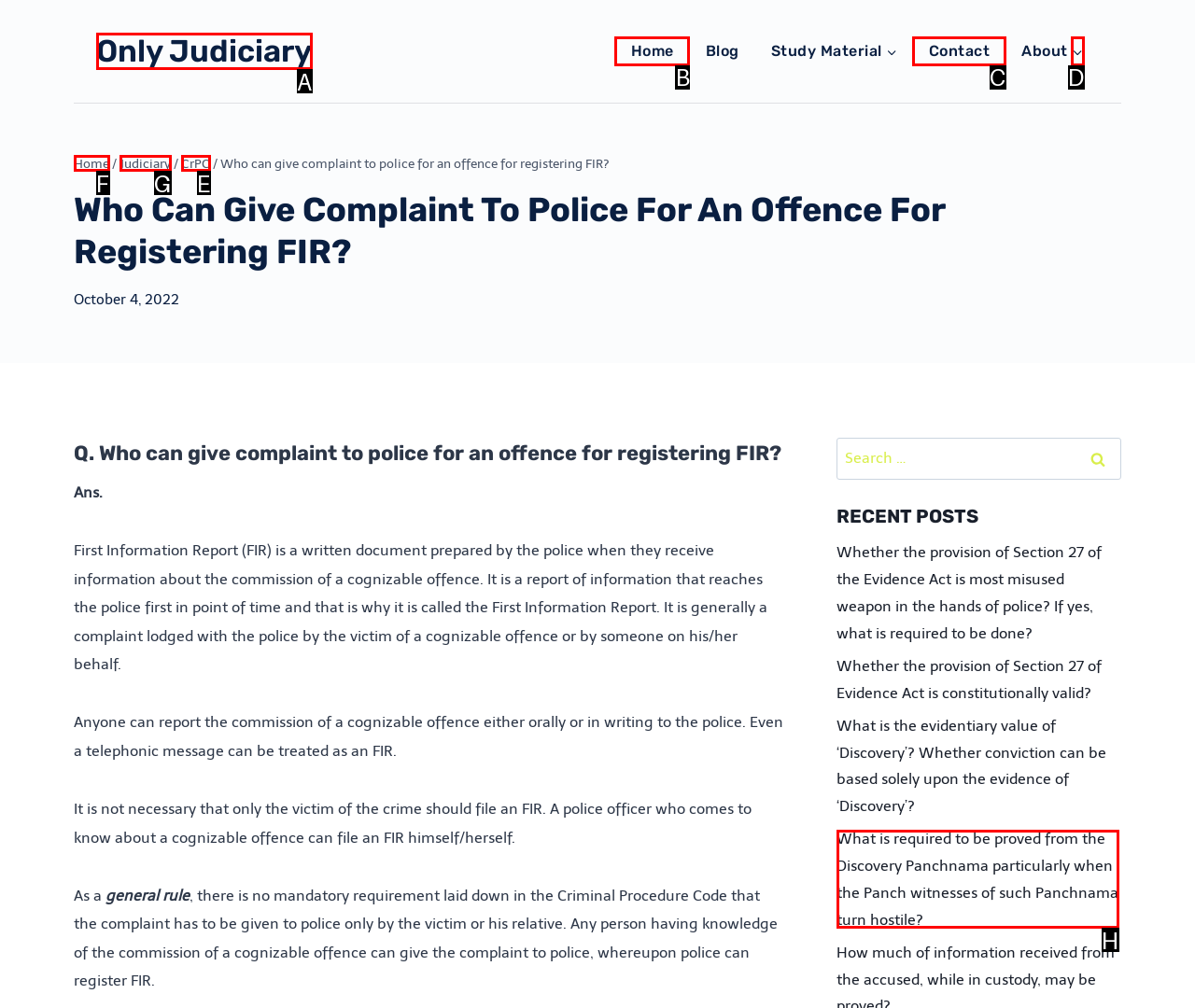What option should you select to complete this task: Read the 'CrPC' page? Indicate your answer by providing the letter only.

E